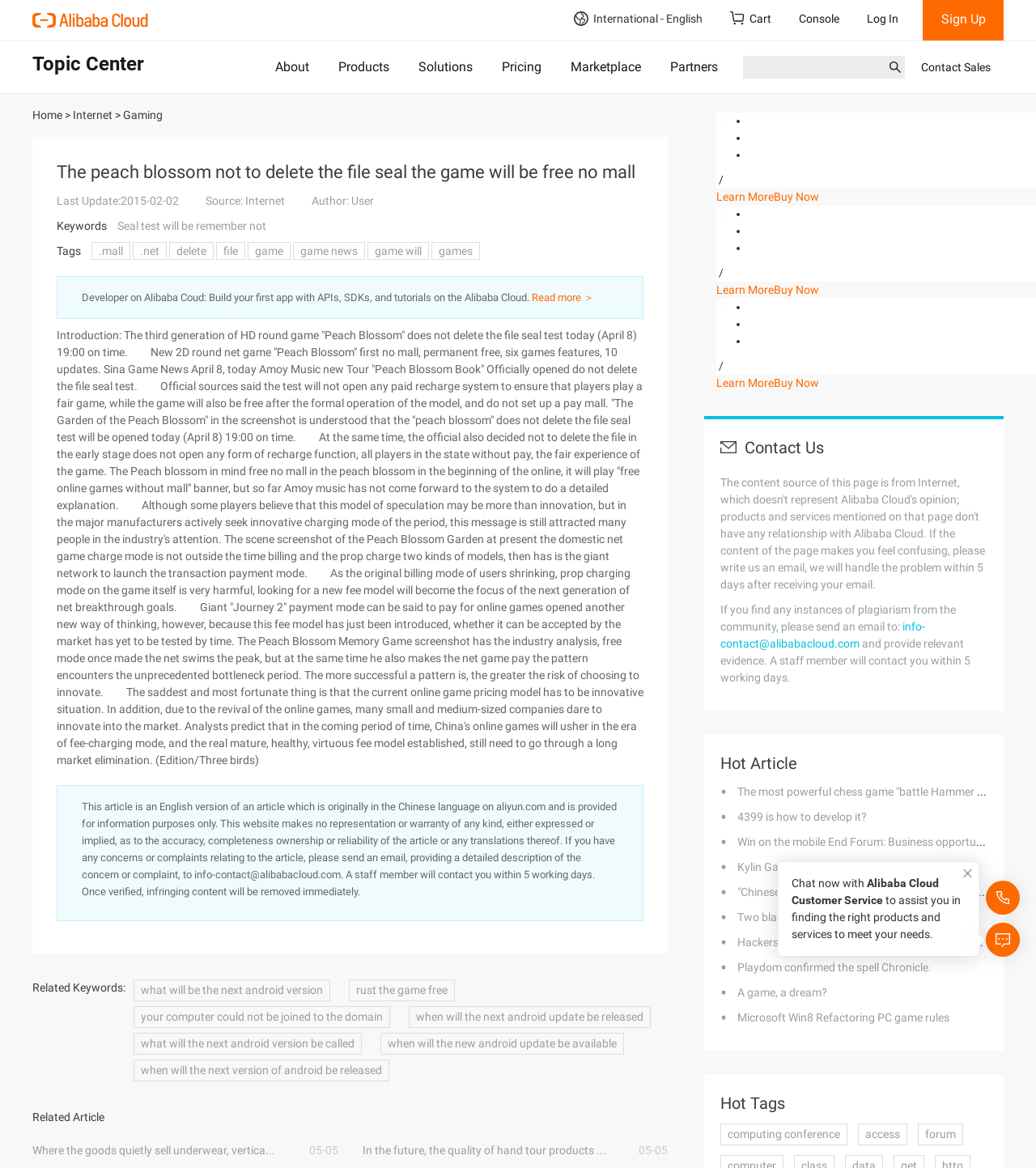Identify the bounding box for the UI element described as: "Read more ＞". Ensure the coordinates are four float numbers between 0 and 1, formatted as [left, top, right, bottom].

[0.513, 0.249, 0.573, 0.26]